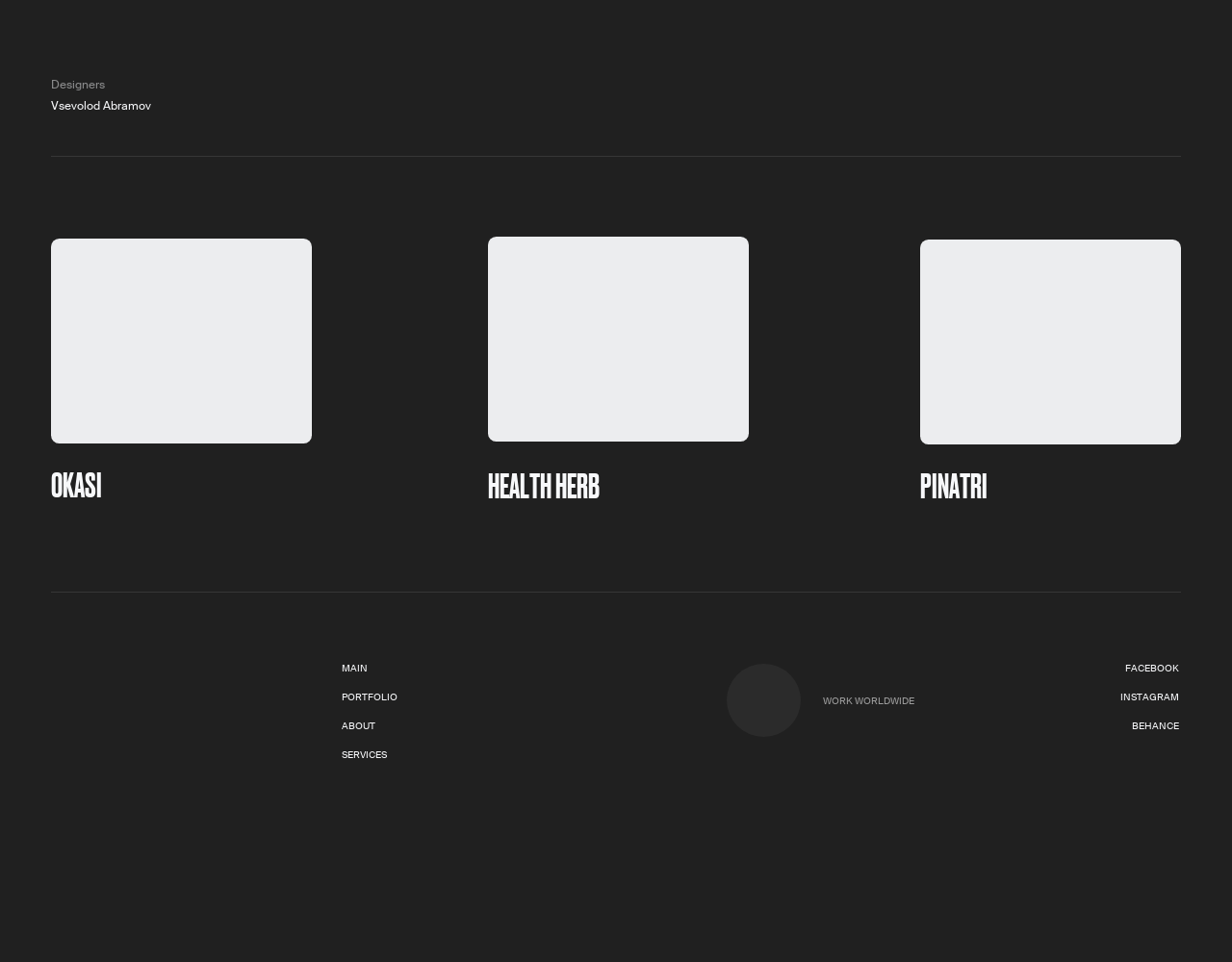Provide the bounding box coordinates for the UI element that is described by this text: "HEALTH HERBHEALTH HERB". The coordinates should be in the form of four float numbers between 0 and 1: [left, top, right, bottom].

[0.371, 0.095, 0.456, 0.128]